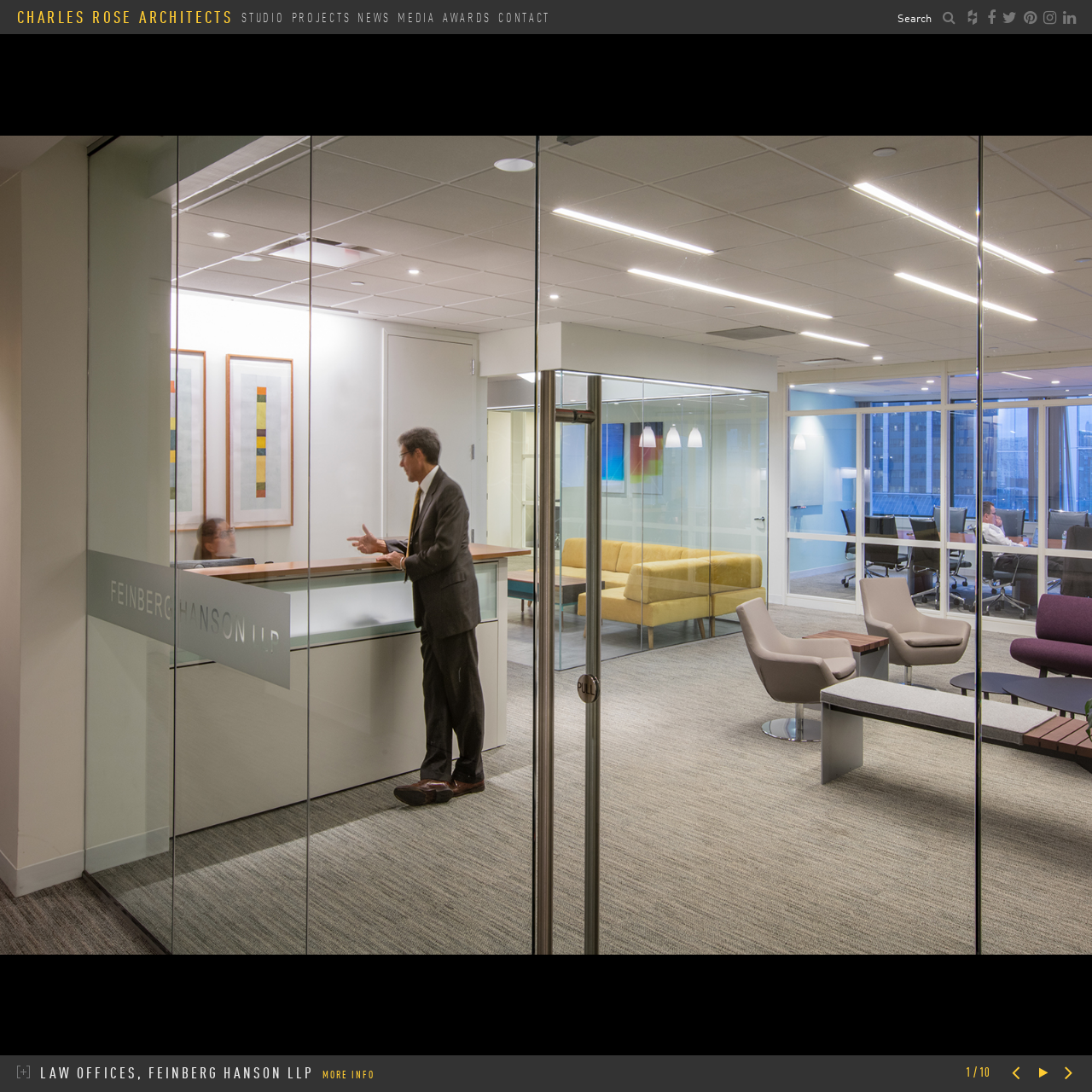For the element described, predict the bounding box coordinates as (top-left x, top-left y, bottom-right x, bottom-right y). All values should be between 0 and 1. Element description: name="s" placeholder="Search"

[0.814, 0.0, 0.88, 0.031]